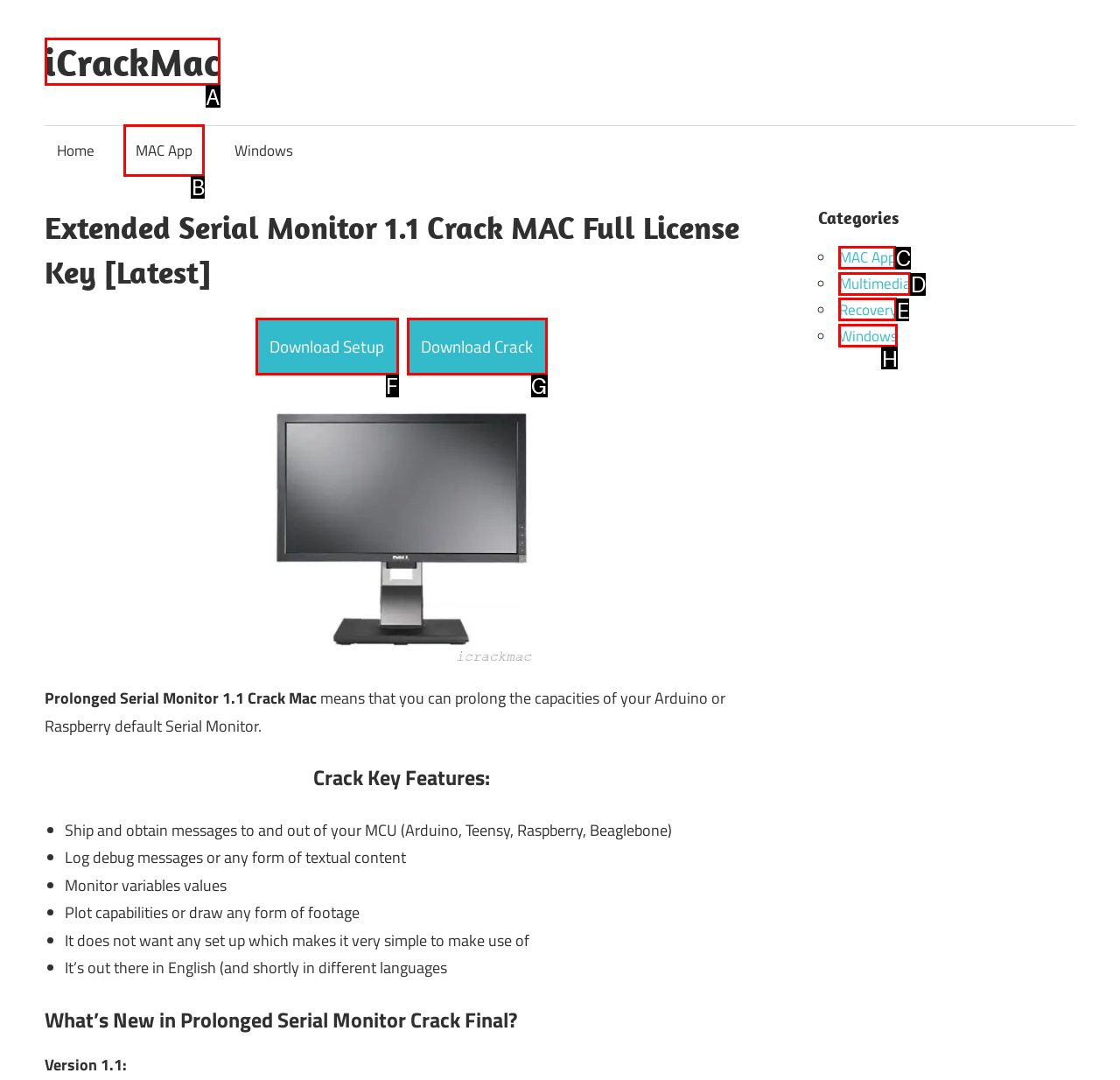Identify the HTML element that corresponds to the following description: Download Setup. Provide the letter of the correct option from the presented choices.

F